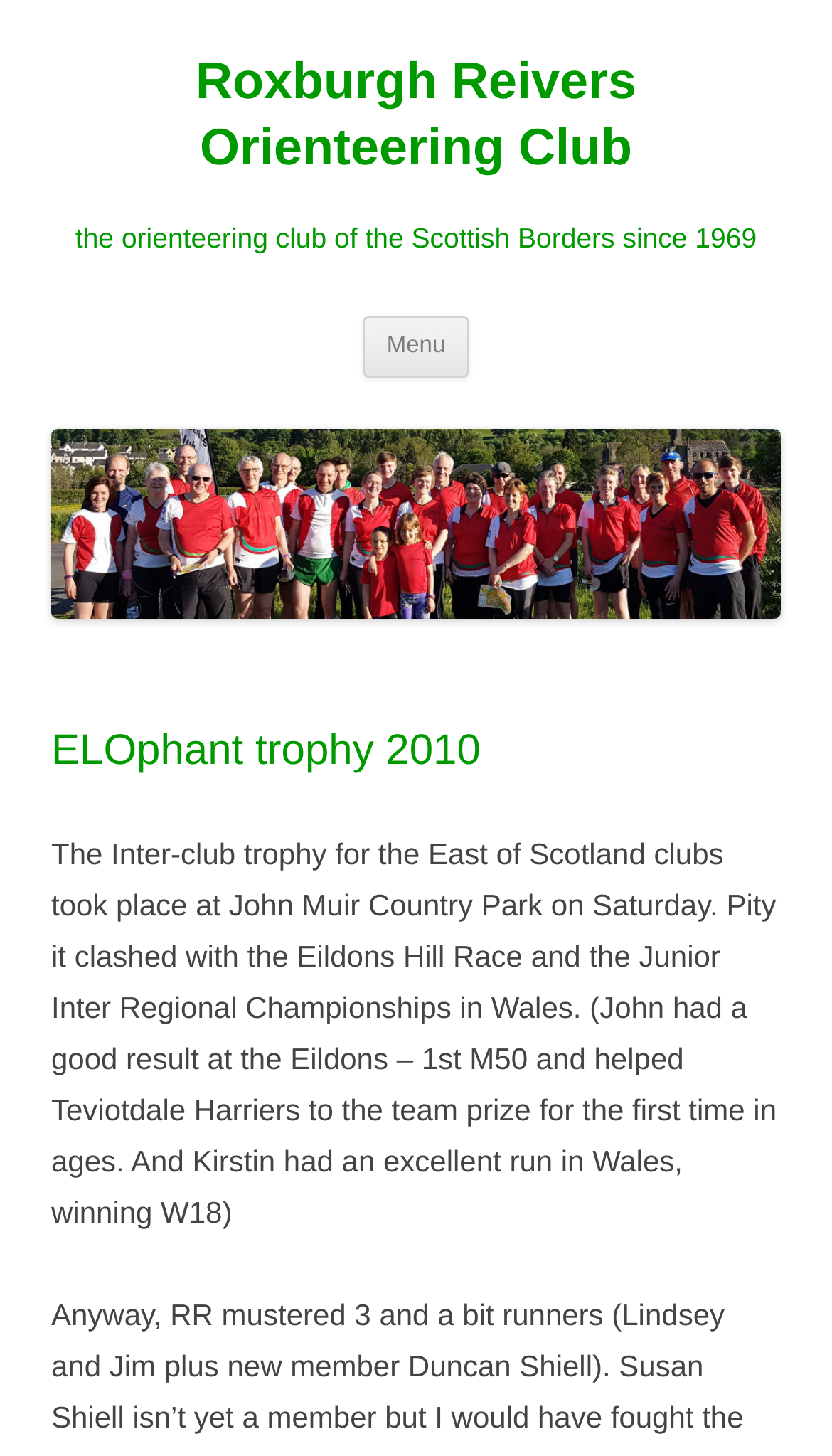What is the year of the ELOphant trophy?
Refer to the image and provide a one-word or short phrase answer.

2010